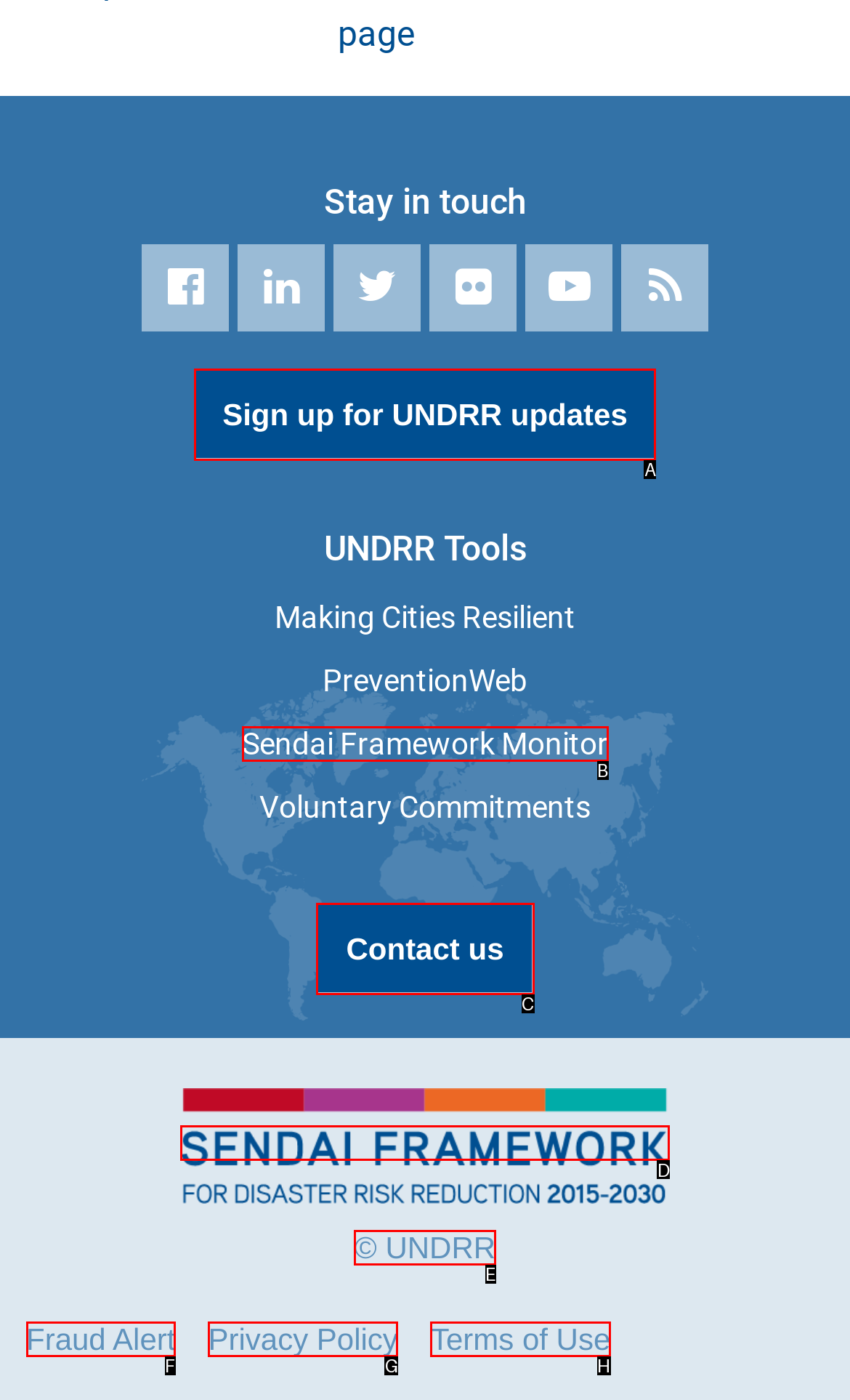Choose the correct UI element to click for this task: Enter email address Answer using the letter from the given choices.

None